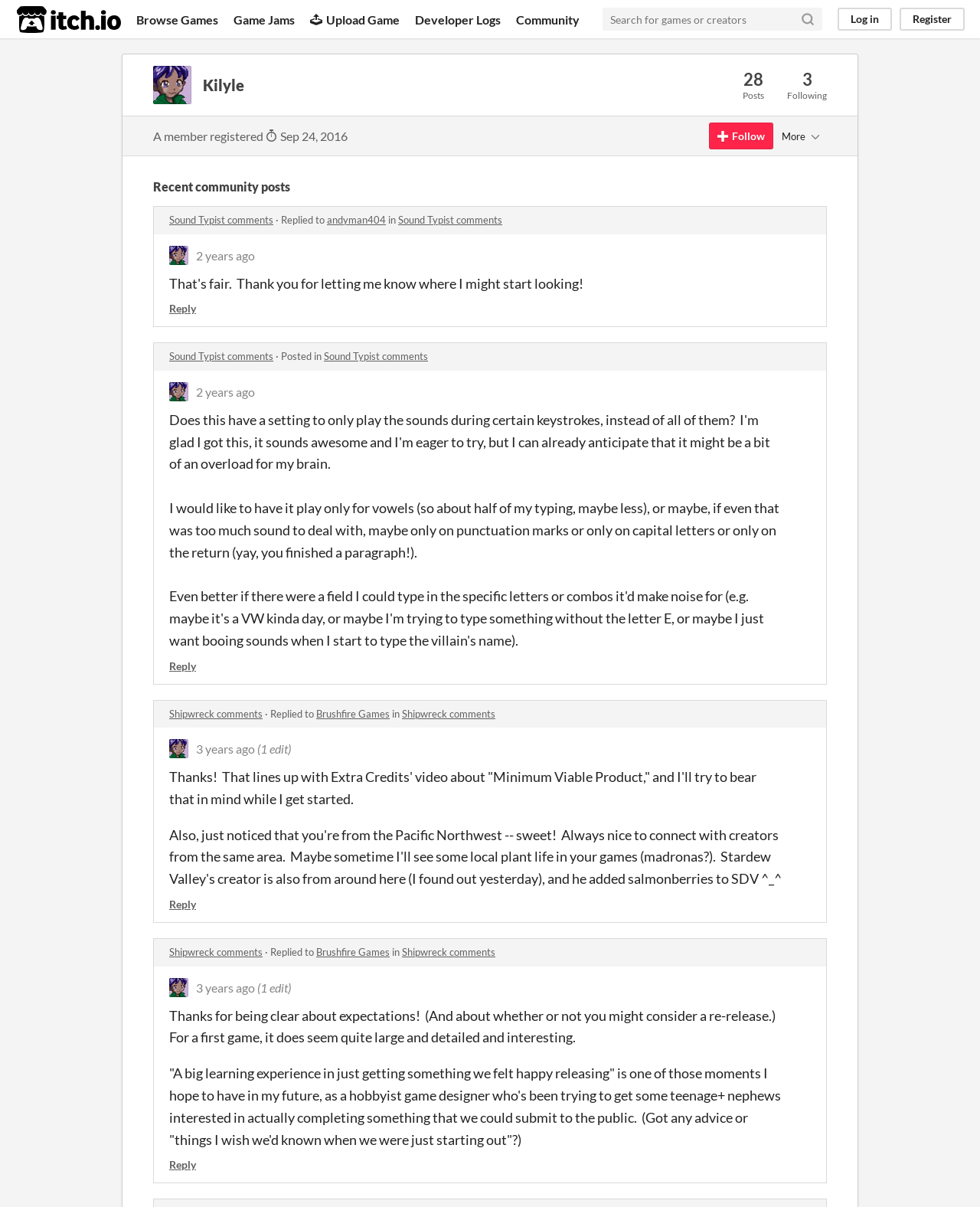Articulate a complete and detailed caption of the webpage elements.

The webpage is about a user profile on itch.io, a platform for game developers and players. At the top, there is an itch.io logo and title, which is also a link. Below it, there are several links to navigate to different sections of the website, including "Browse Games", "Game Jams", "Upload Game", "Developer Logs", and "Community". 

To the right of these links, there is a search bar with a placeholder text "Search for games or creators" and a "Search" button. Next to the search bar, there are links to "Log in" and "Register".

Below the navigation links, there is a heading "Kilyle" which is the username of the profile. The user has 28 posts and is following 3 other users. There is also a "Follow" button and a "More" button with a dropdown arrow icon.

The main content of the page is a list of recent community posts. Each post has a timestamp, a link to the original post, and a "Reply" link. The posts are from different users, including "Sound Typist" and "Brushfire Games", and they discuss various topics related to game development. Some posts have multiple replies, and each reply has a timestamp and a "Reply" link.

The posts are arranged in a vertical list, with the most recent post at the top. The text of each post is displayed in a block of text, with links to other users or posts highlighted in blue. There are also some icons and images scattered throughout the page, including a dropdown arrow icon and a few small images with unknown content.